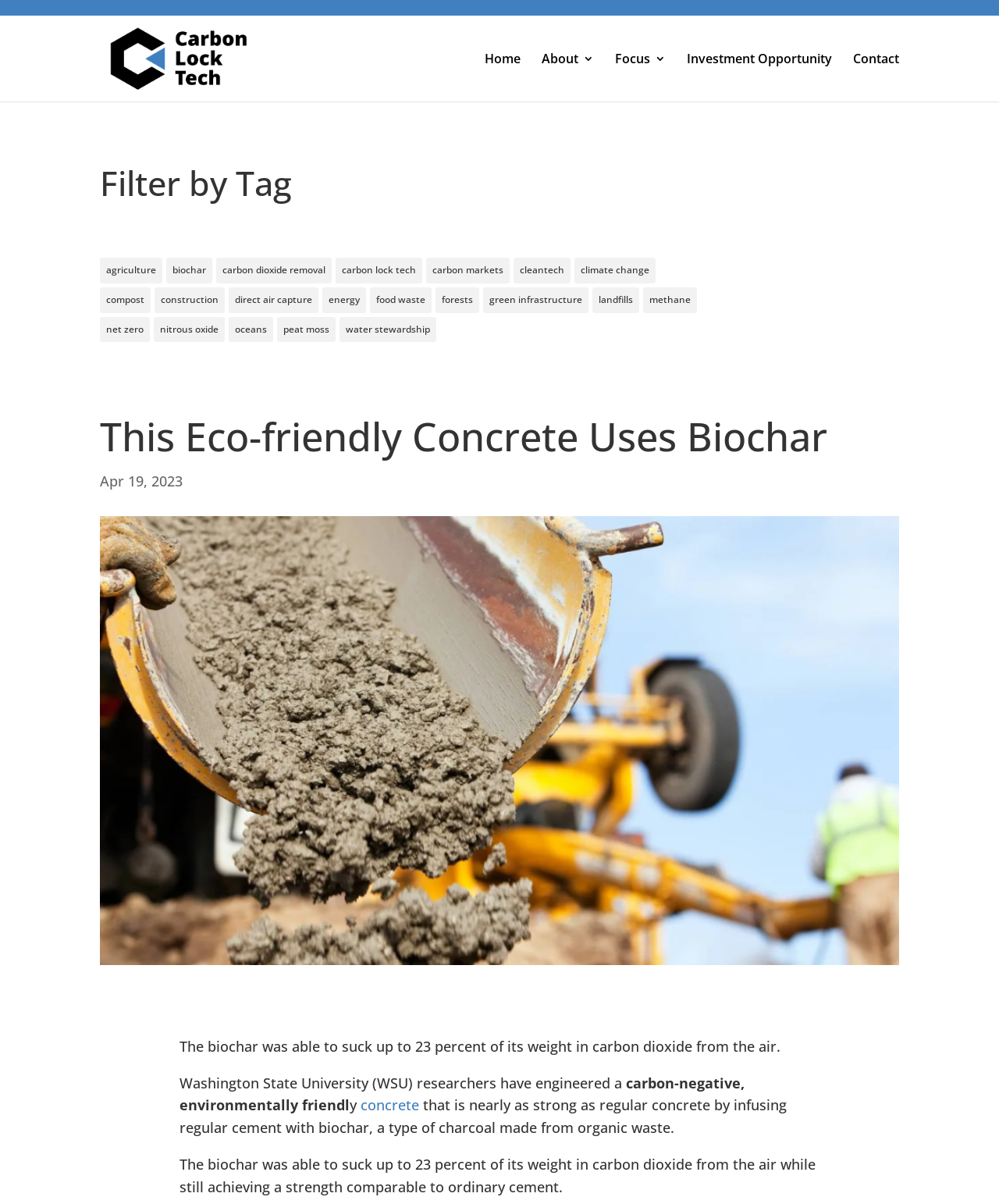Please find the bounding box coordinates of the clickable region needed to complete the following instruction: "Click on Android". The bounding box coordinates must consist of four float numbers between 0 and 1, i.e., [left, top, right, bottom].

None